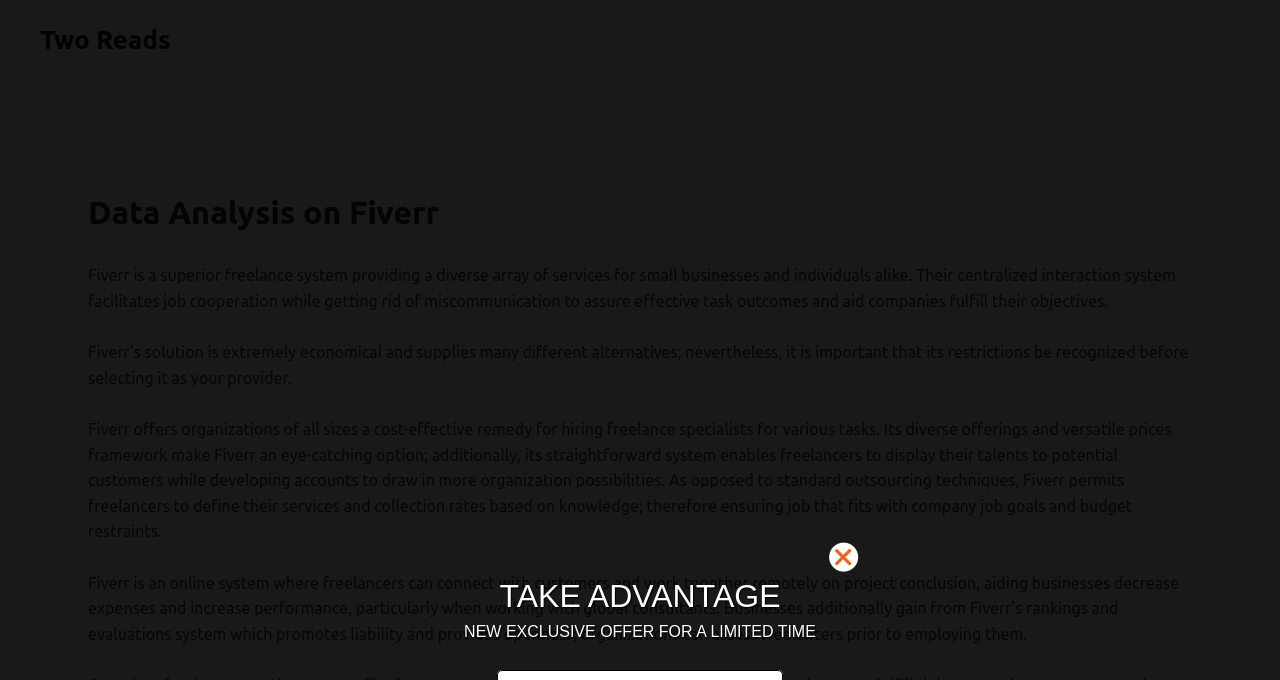What is the purpose of Fiverr's rankings and evaluations system?
Please respond to the question with a detailed and informative answer.

The webpage explains that Fiverr's rankings and evaluations system promotes liability and provides openness, allowing businesses to assess freelancers prior to employing them.